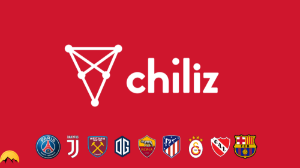Answer with a single word or phrase: 
How many football club logos are displayed?

8